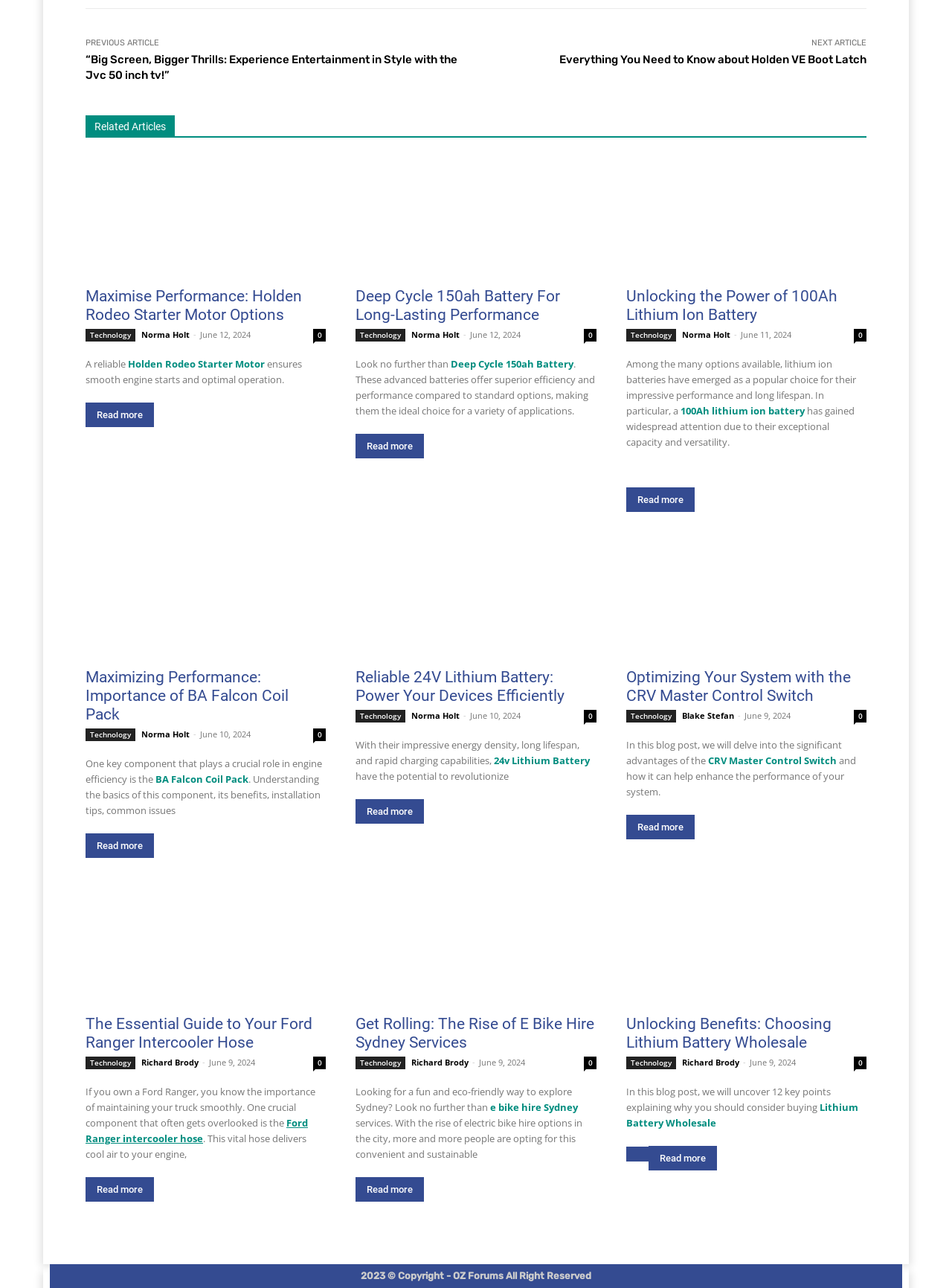Who is the author of the article 'Unlocking the Power of 100Ah Lithium Ion Battery'?
Please provide a detailed and thorough answer to the question.

I found the author's name 'Norma Holt' located next to the article title 'Unlocking the Power of 100Ah Lithium Ion Battery'.